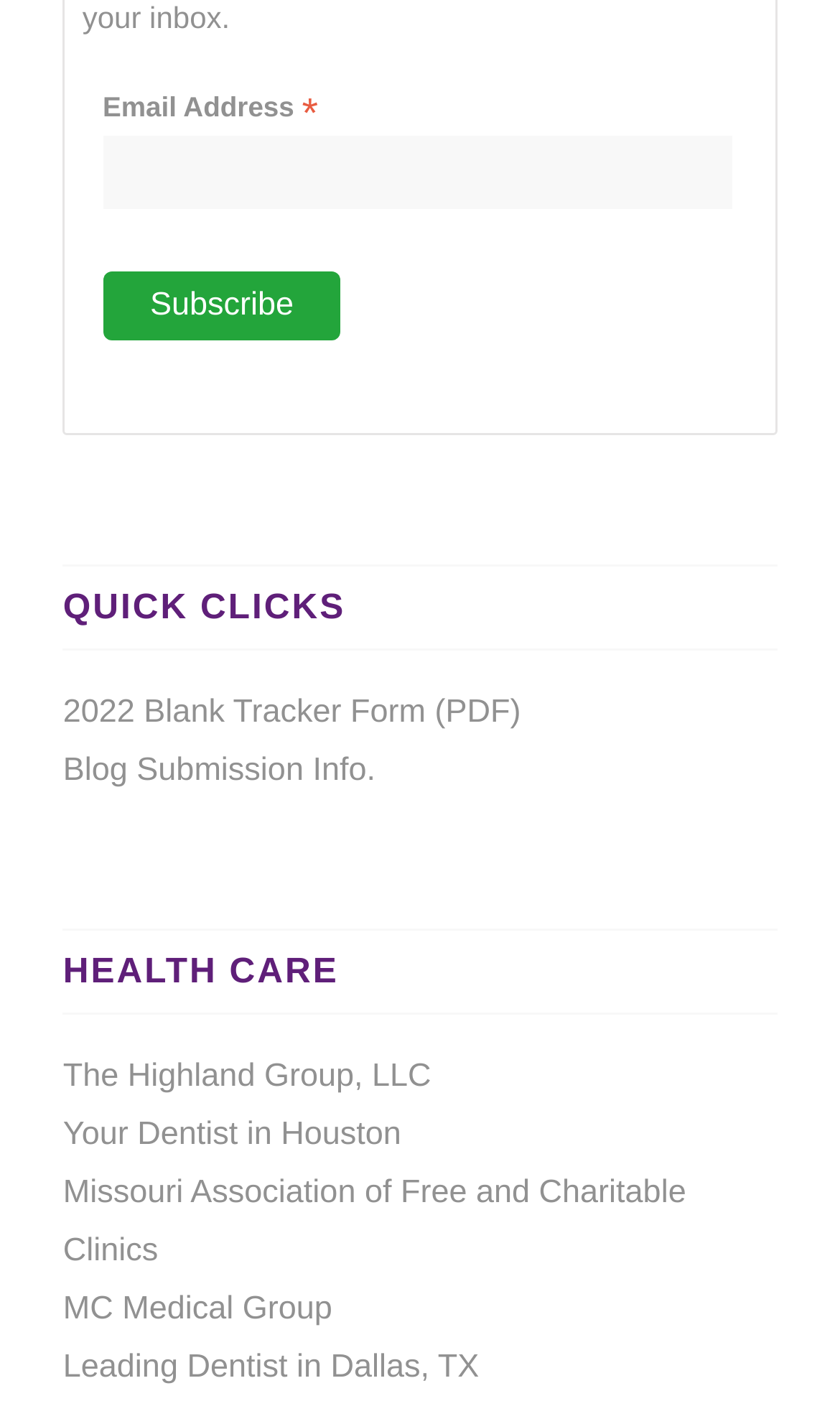How many headings are present on the webpage?
Please provide an in-depth and detailed response to the question.

There are two headings on the webpage, namely 'QUICK CLICKS' and 'HEALTH CARE', which categorize the links and resources provided on the webpage.